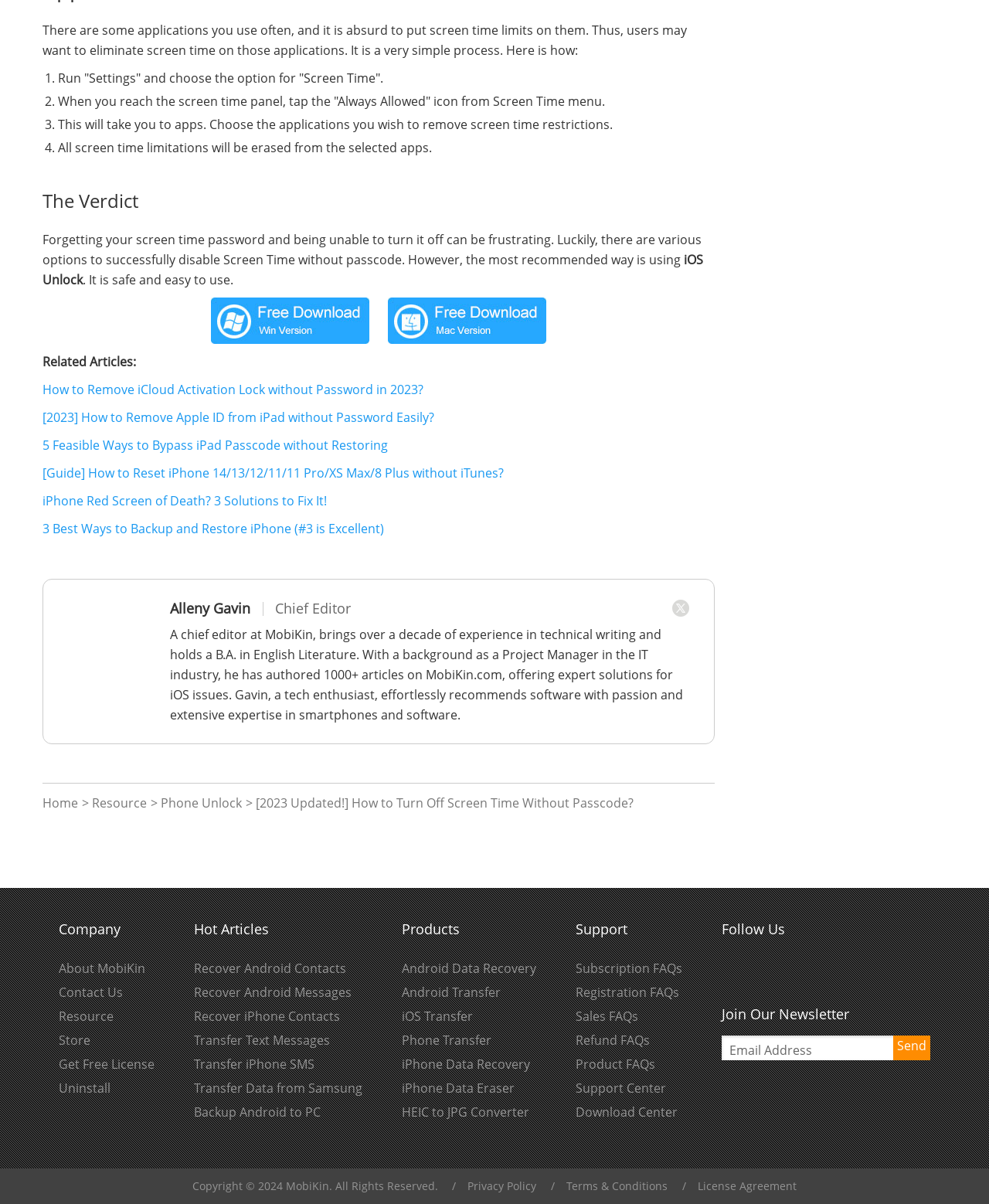Respond with a single word or phrase:
What is the name of the company that offers iOS Unlock?

MobiKin